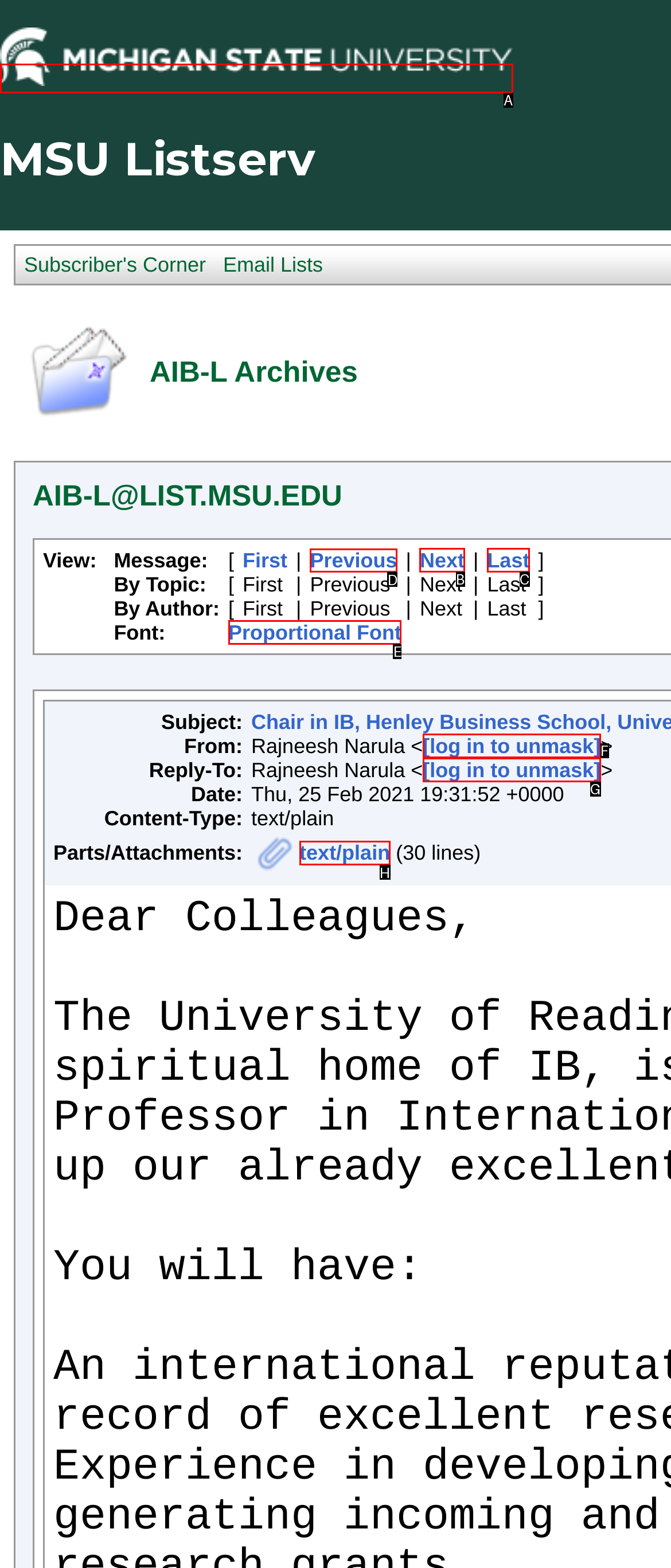Tell me which element should be clicked to achieve the following objective: Go to the previous page
Reply with the letter of the correct option from the displayed choices.

D